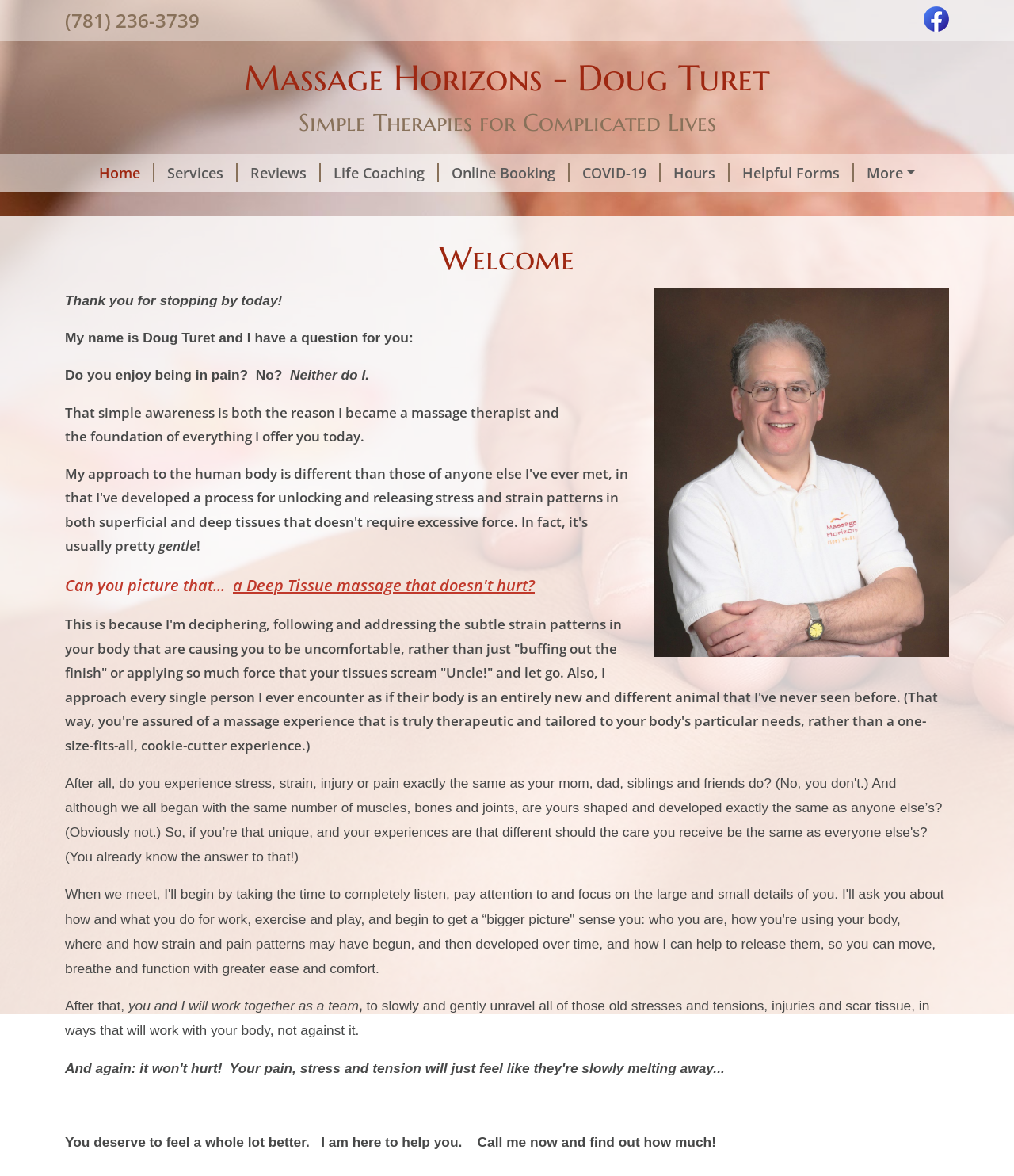Determine the bounding box coordinates of the clickable area required to perform the following instruction: "Go to the 'Home' page". The coordinates should be represented as four float numbers between 0 and 1: [left, top, right, bottom].

None